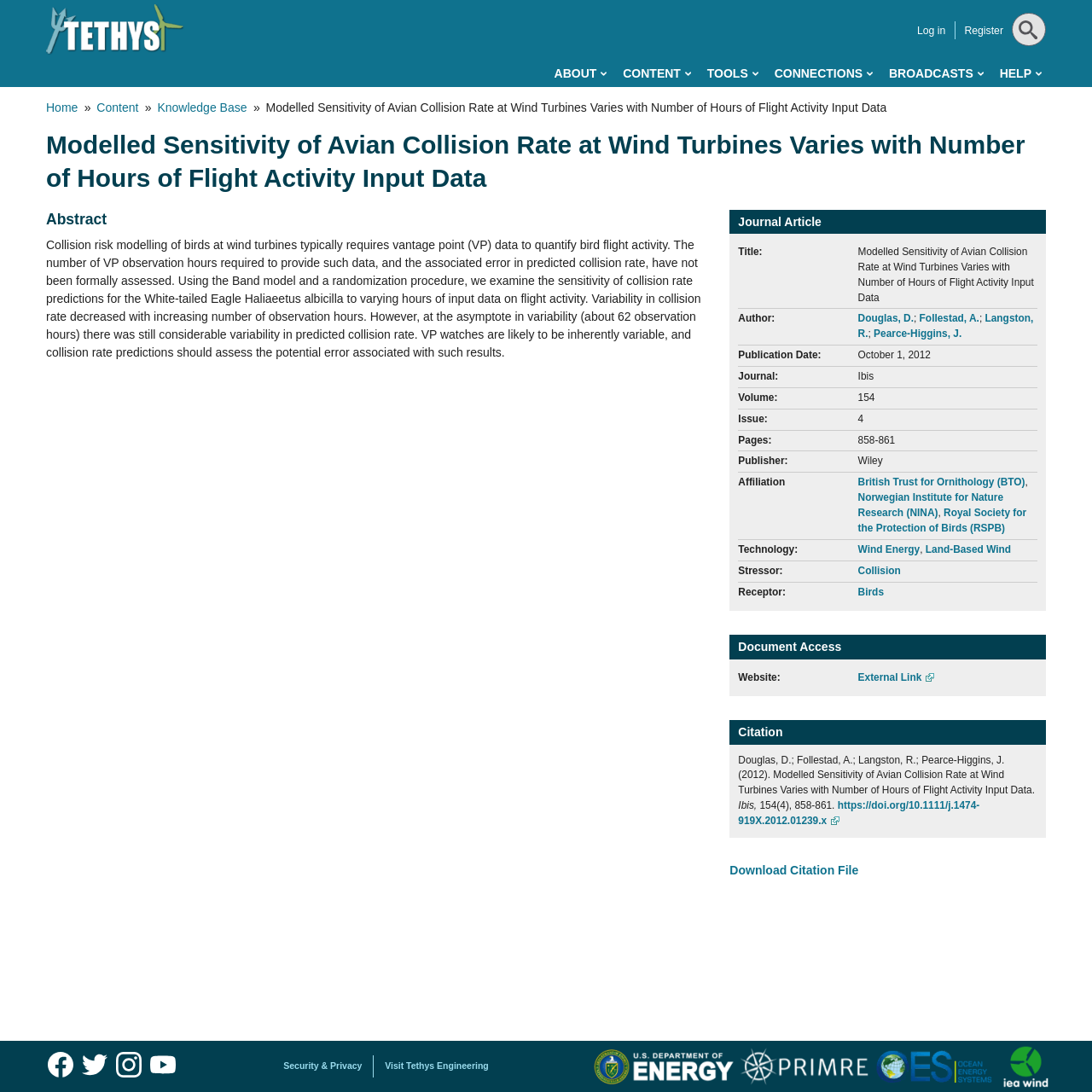Please identify the primary heading on the webpage and return its text.

Modelled Sensitivity of Avian Collision Rate at Wind Turbines Varies with Number of Hours of Flight Activity Input Data